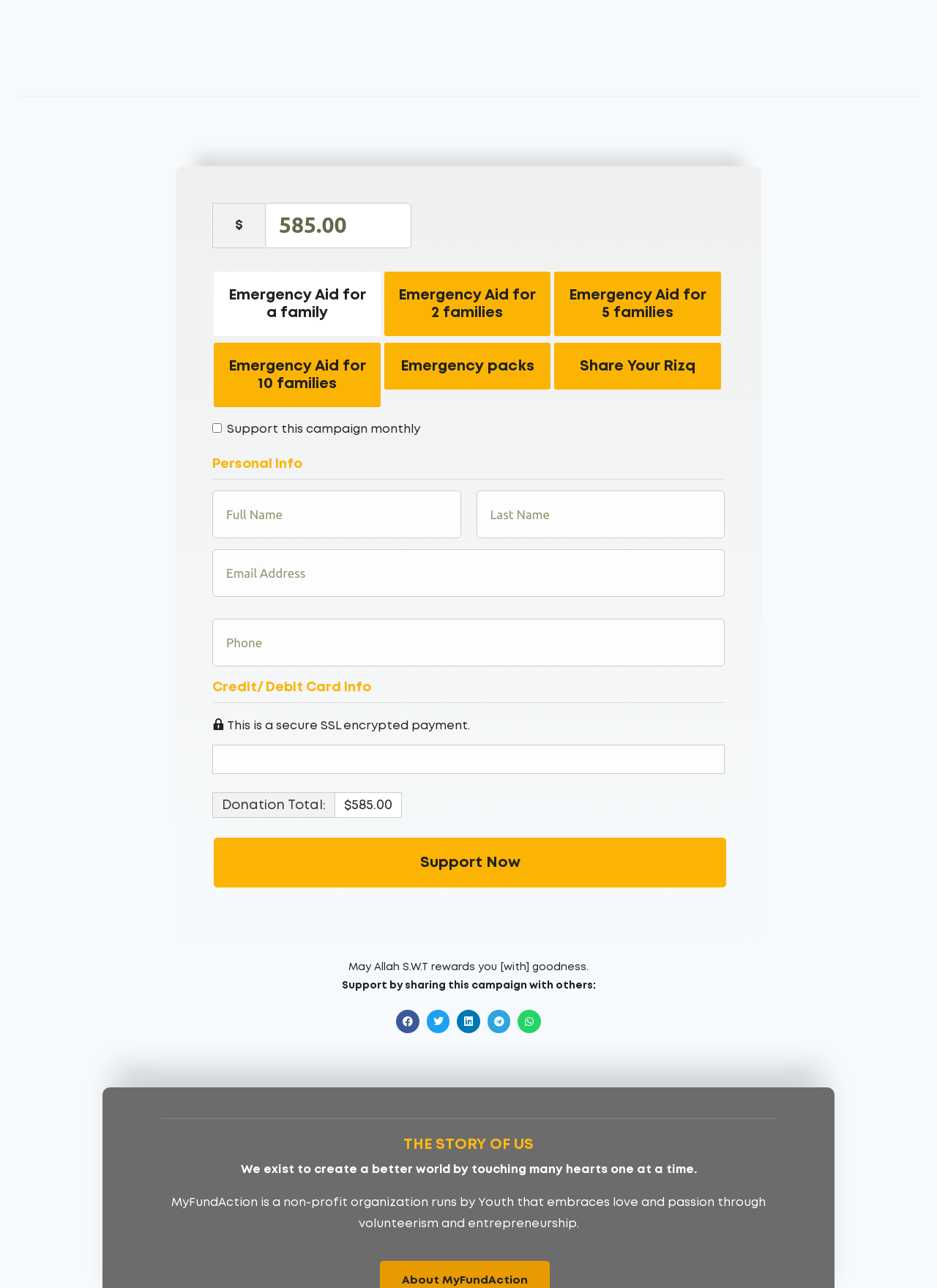Based on what you see in the screenshot, provide a thorough answer to this question: What is the default donation amount?

The default donation amount can be found in the 'Donation Total:' section, which is located in the group element with the bounding box coordinates [0.227, 0.609, 0.773, 0.69]. The static text '$585.00' is displayed next to the 'Donation Total:' label.